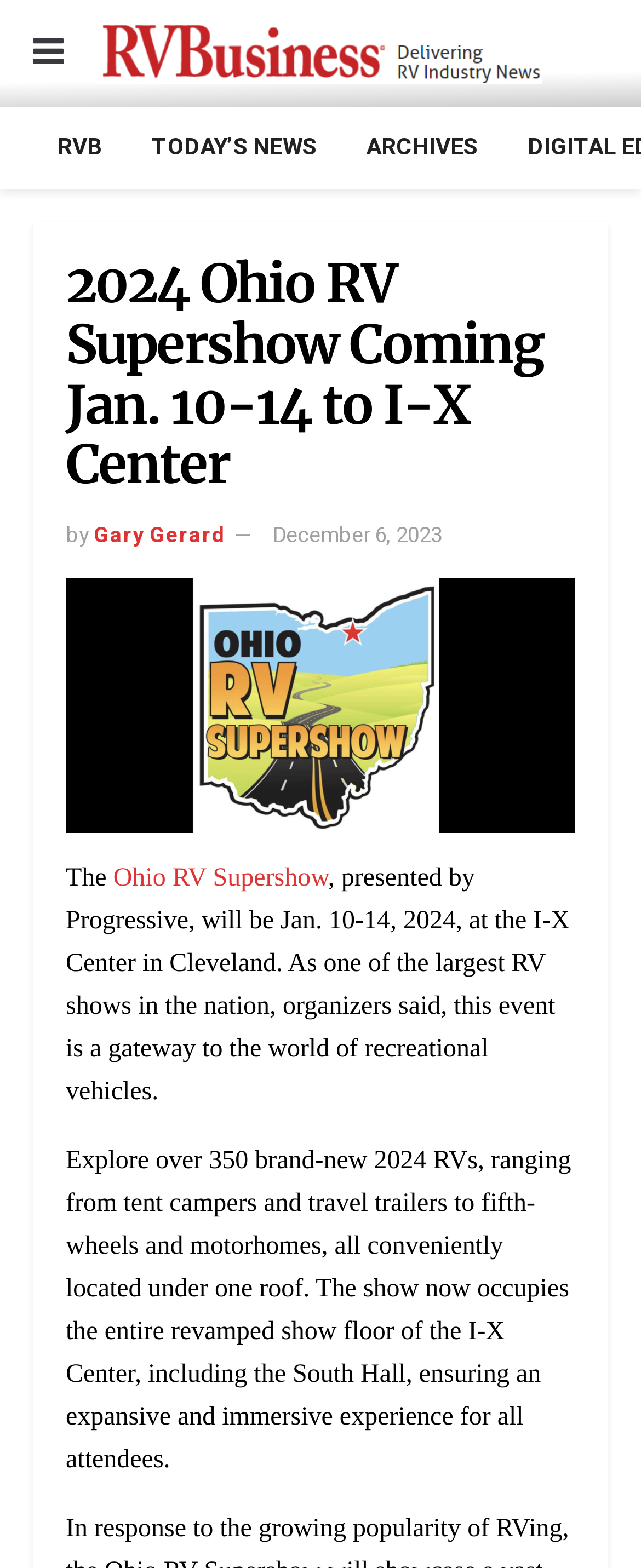Identify the main title of the webpage and generate its text content.

2024 Ohio RV Supershow Coming Jan. 10-14 to I-X Center